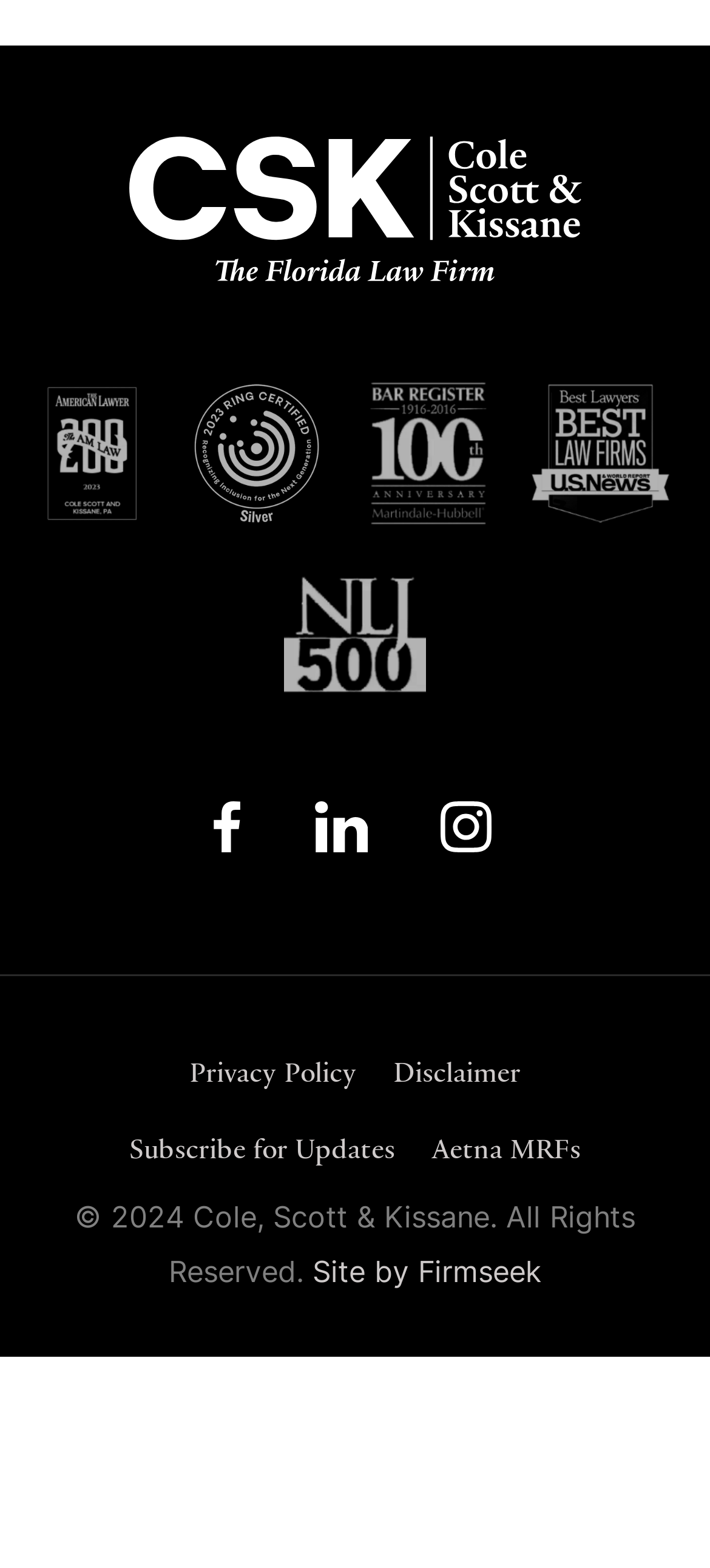Could you provide the bounding box coordinates for the portion of the screen to click to complete this instruction: "View Facebook page"?

[0.29, 0.506, 0.35, 0.559]